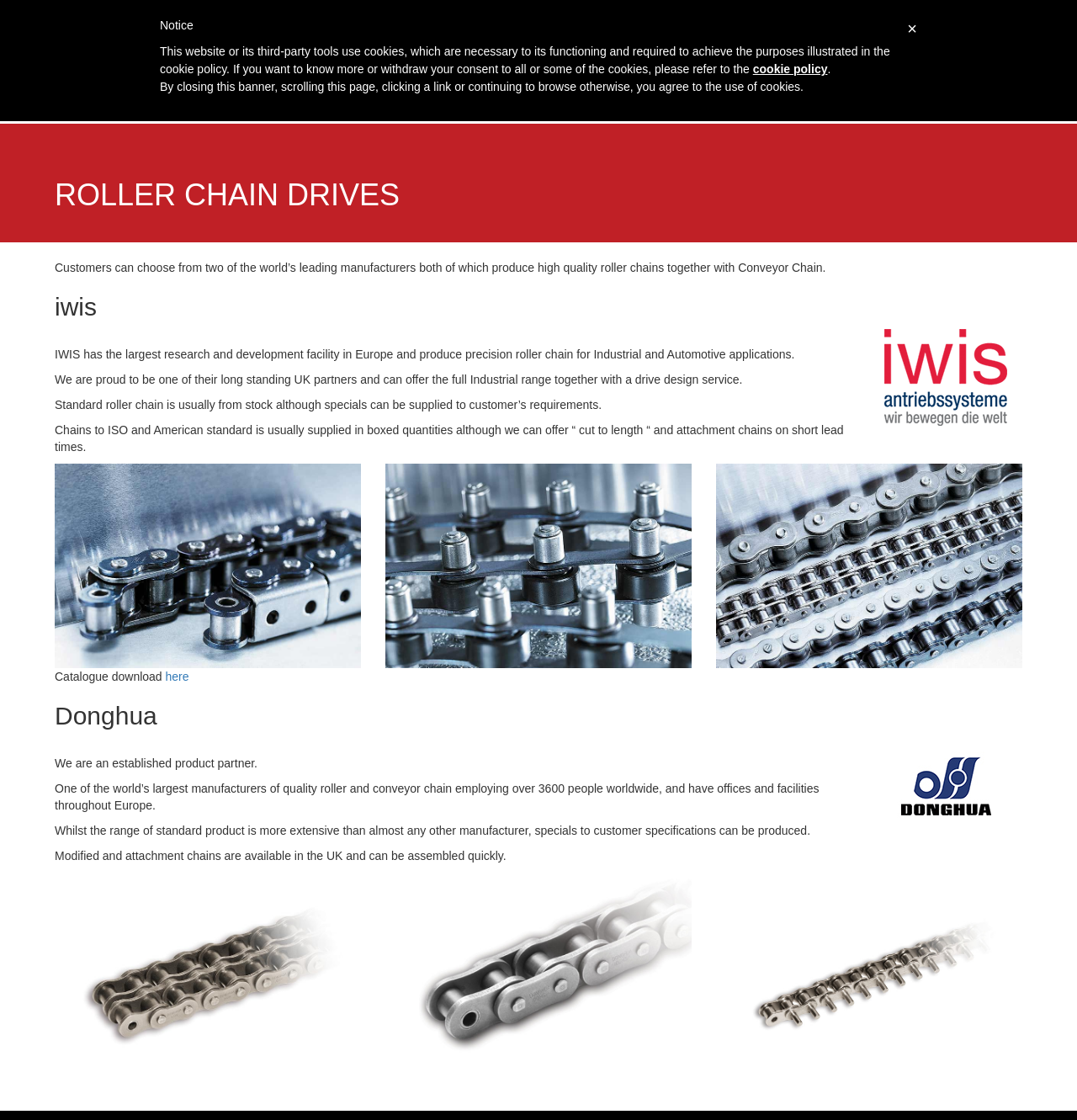Provide the bounding box coordinates of the HTML element described by the text: "Facebook".

[0.853, 0.039, 0.877, 0.062]